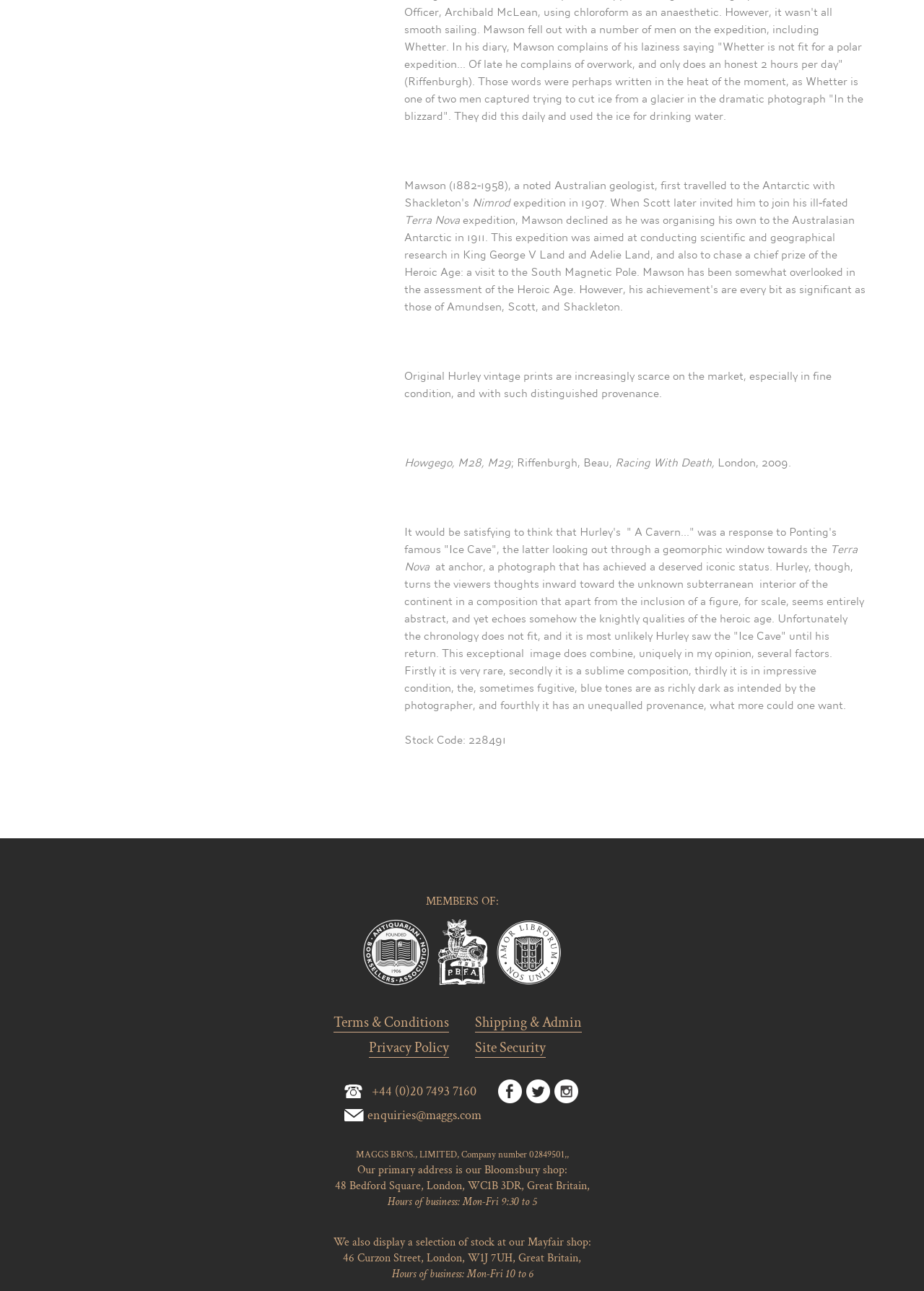Identify the bounding box coordinates of the specific part of the webpage to click to complete this instruction: "Check company information".

[0.385, 0.89, 0.494, 0.899]